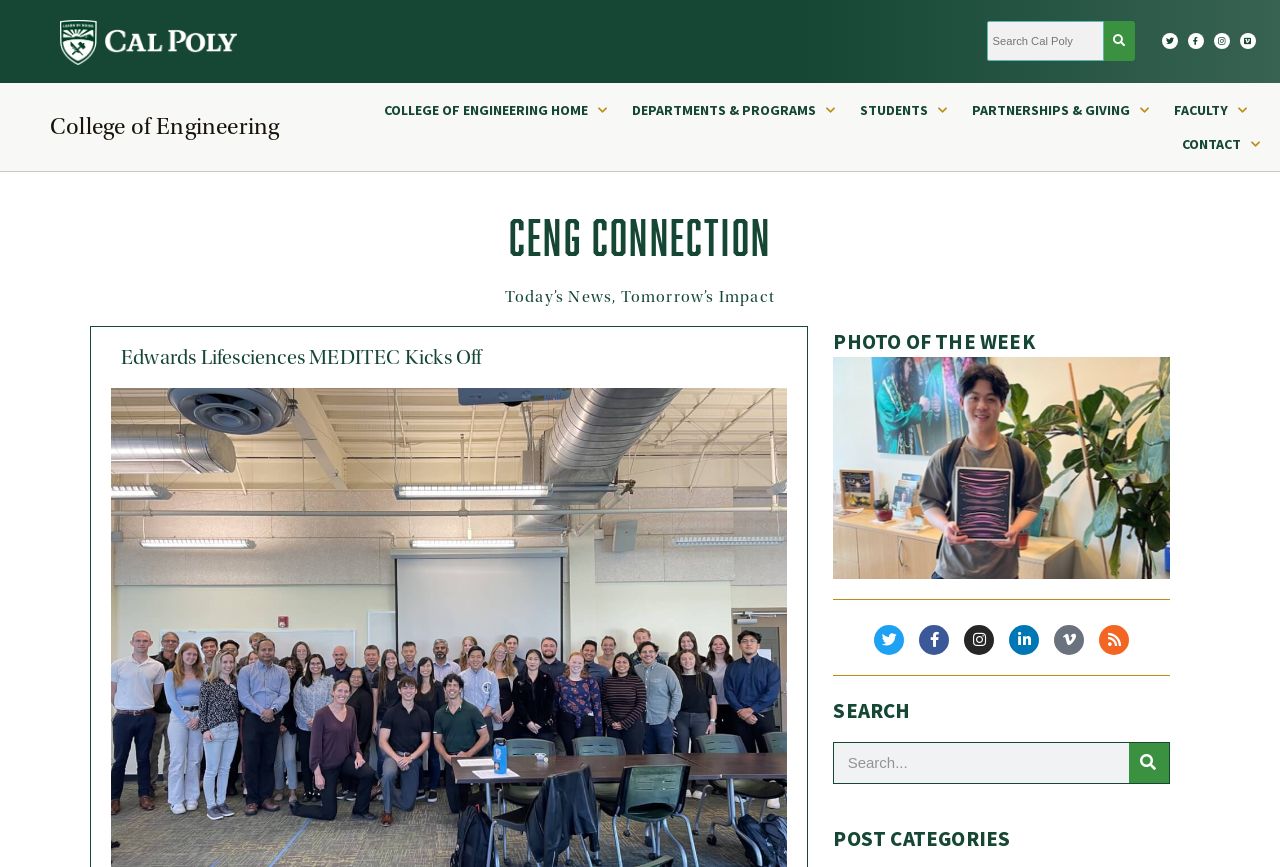Please determine the bounding box coordinates, formatted as (top-left x, top-left y, bottom-right x, bottom-right y), with all values as floating point numbers between 0 and 1. Identify the bounding box of the region described as: Students

[0.672, 0.107, 0.74, 0.146]